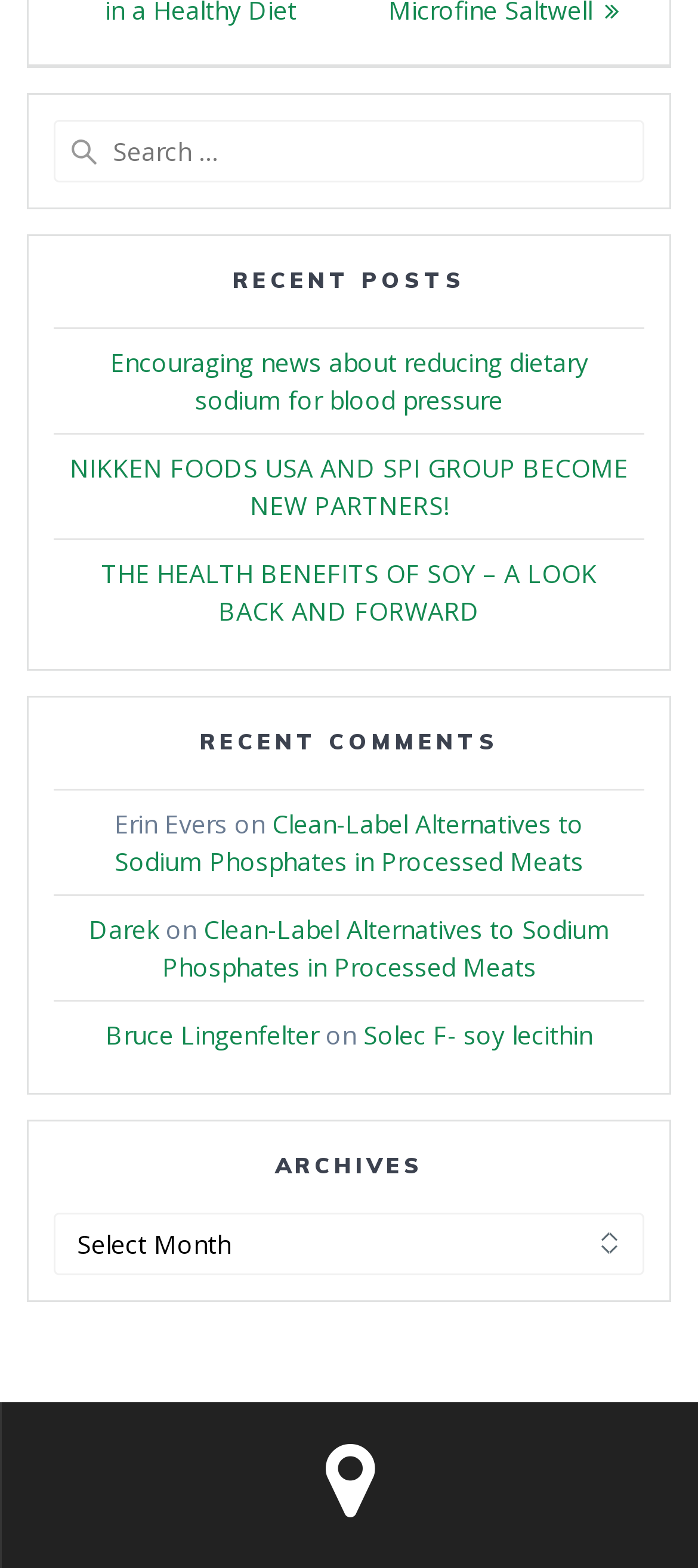Respond concisely with one word or phrase to the following query:
What is the title of the second recent comment?

Clean-Label Alternatives to Sodium Phosphates in Processed Meats